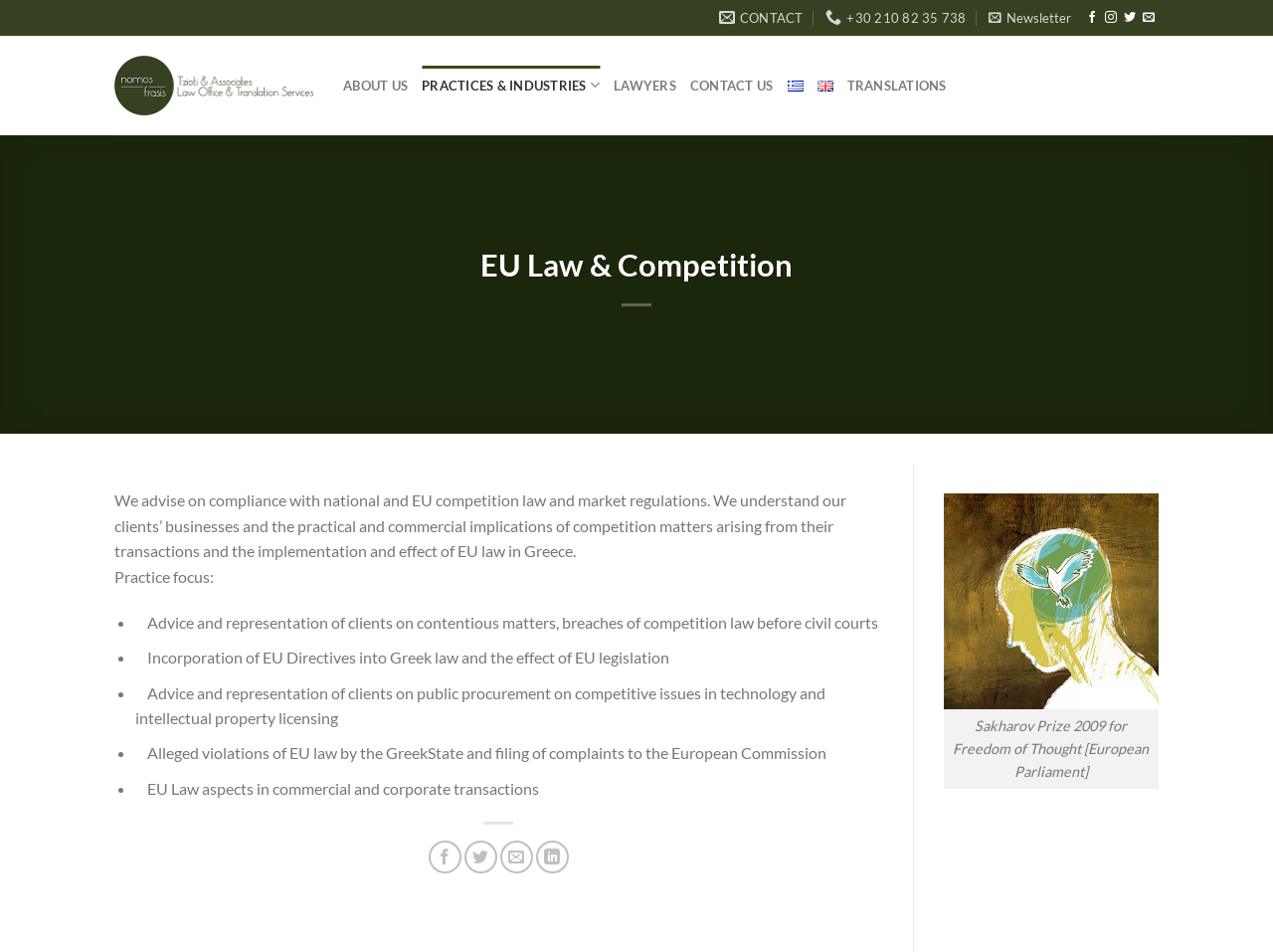Describe all the significant parts and information present on the webpage.

The webpage is about EU Law and Competition, specifically Tzioti & Associates Law Office and Translation Services. At the top, there is a "Skip to content" link, followed by a row of links, including "CONTACT", phone number, "Newsletter", and social media icons. Below this row, there is a logo of Tzioti & Associates Law Office and Translation Services, accompanied by a link to the same.

The main navigation menu is located below the logo, with links to "ABOUT US", "PRACTICES & INDUSTRIES", "LAWYERS", "CONTACT US", language options, and "TRANSLATIONS". The language options are represented by flags, with "Ελληνικά" (Greek) and "English" available.

The main content of the page is divided into two sections. The first section has a heading "EU Law & Competition" and provides an overview of the law office's services in this area. The text explains that the office advises on compliance with national and EU competition law and market regulations, and lists several areas of focus, including advice and representation on contentious matters, incorporation of EU Directives into Greek law, and advice on public procurement and competitive issues.

The second section appears to be a complementary section, with a figure and a caption. The caption reads "Sakharov Prize 2009 for Freedom of Thought [European Parliament]".